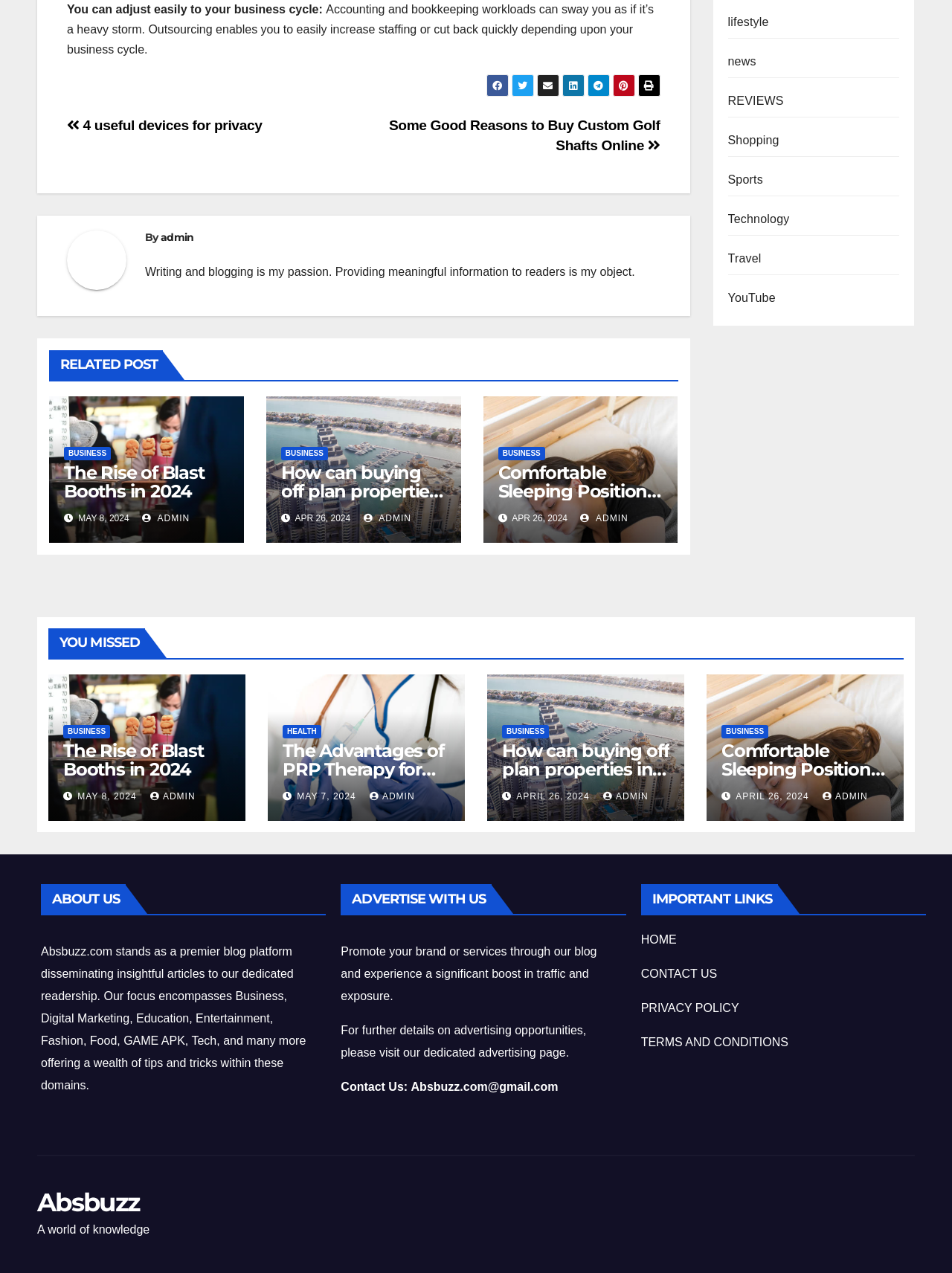Given the content of the image, can you provide a detailed answer to the question?
What is the focus of the blog platform Absbuzz.com?

The focus of the blog platform Absbuzz.com can be determined by reading the static text 'Absbuzz.com stands as a premier blog platform disseminating insightful articles to our dedicated readership. Our focus encompasses Business, Digital Marketing, Education, Entertainment, Fashion, Food, GAME APK, Tech, and many more offering a wealth of tips and tricks within these domains.' which lists the various domains that the blog platform focuses on.